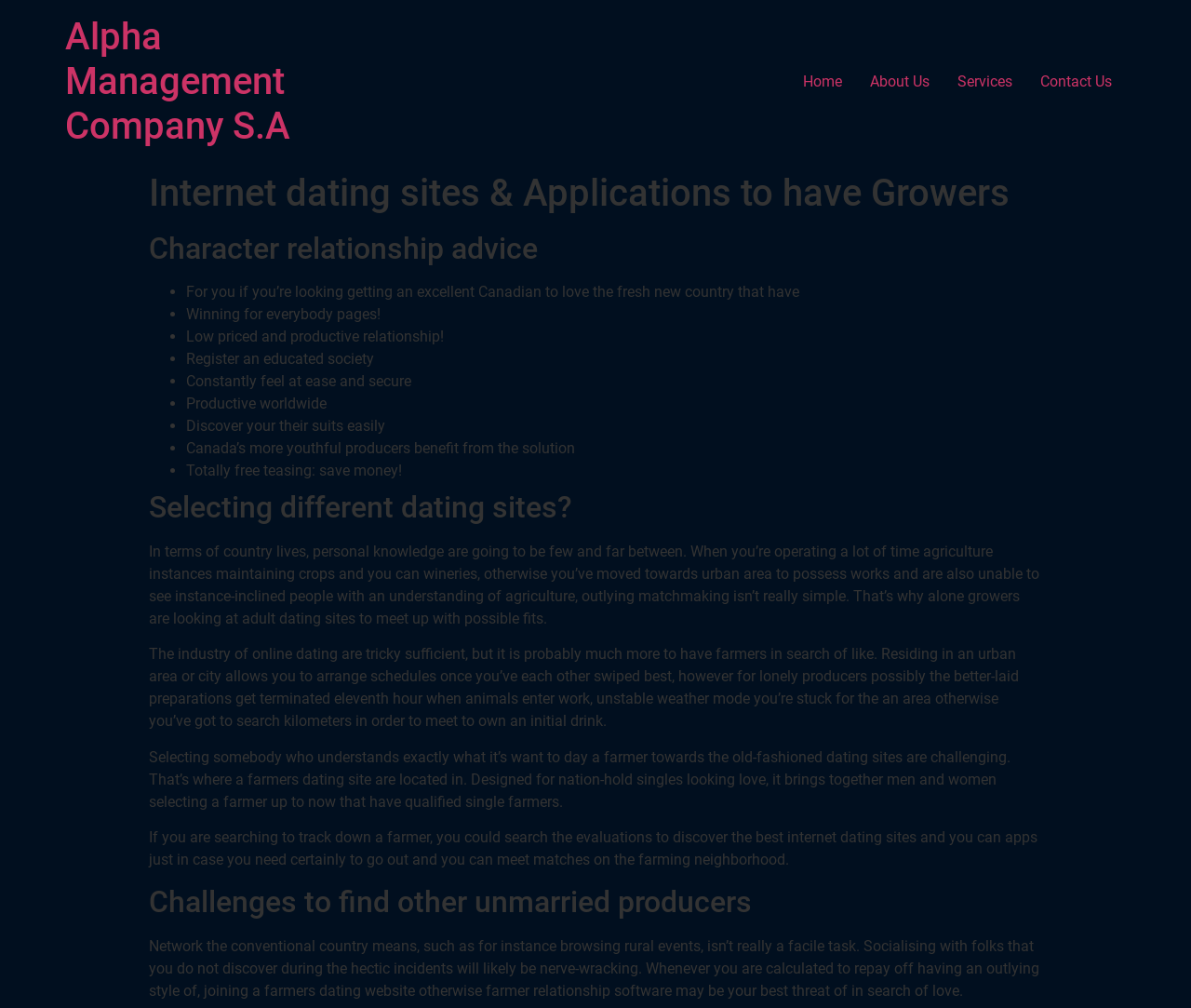What is the purpose of the website?
Can you offer a detailed and complete answer to this question?

The purpose of the website can be inferred from the content of the webpage. The headings and static text elements suggest that the website is designed to help farmers find love, with features such as dating sites and applications specifically for farmers.